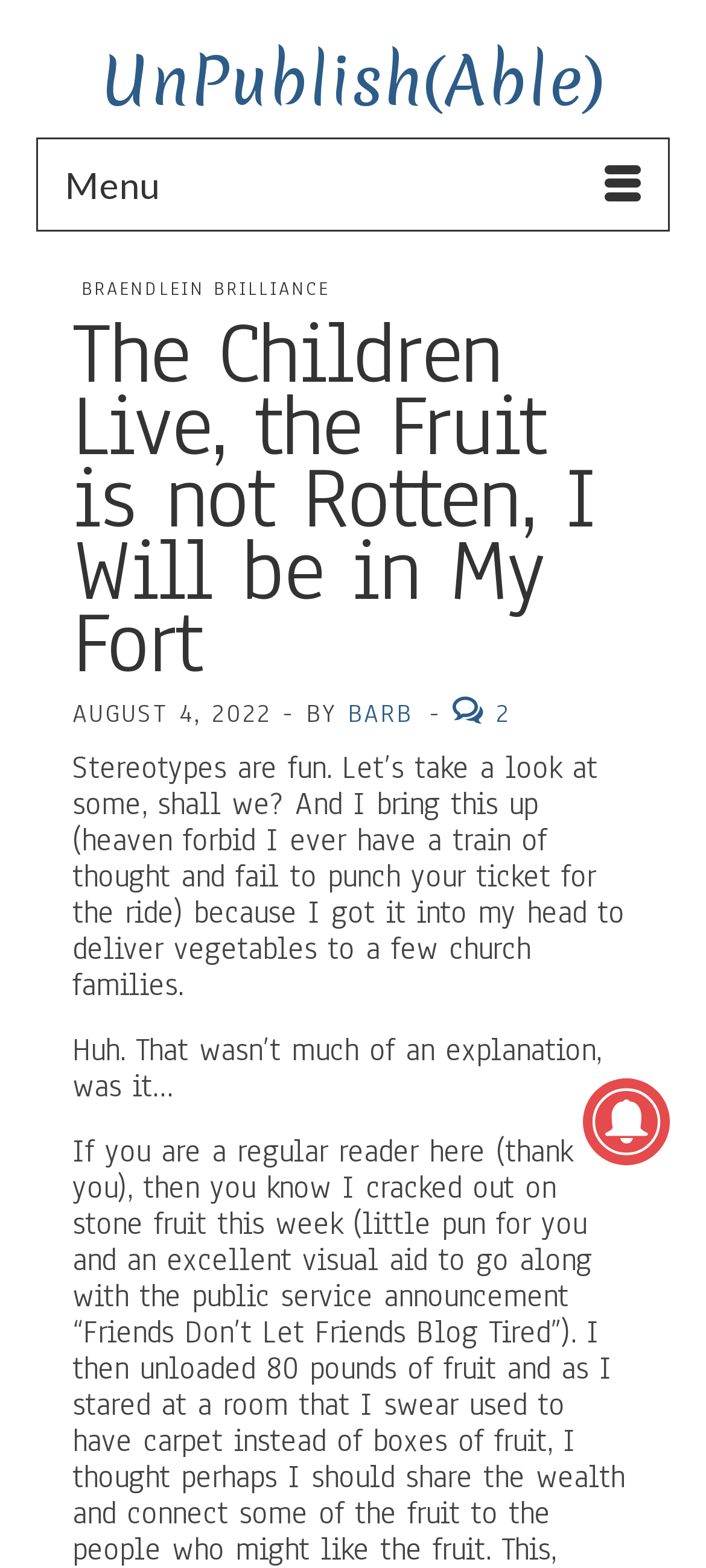Please reply to the following question using a single word or phrase: 
What is the topic of the article?

Stereotypes